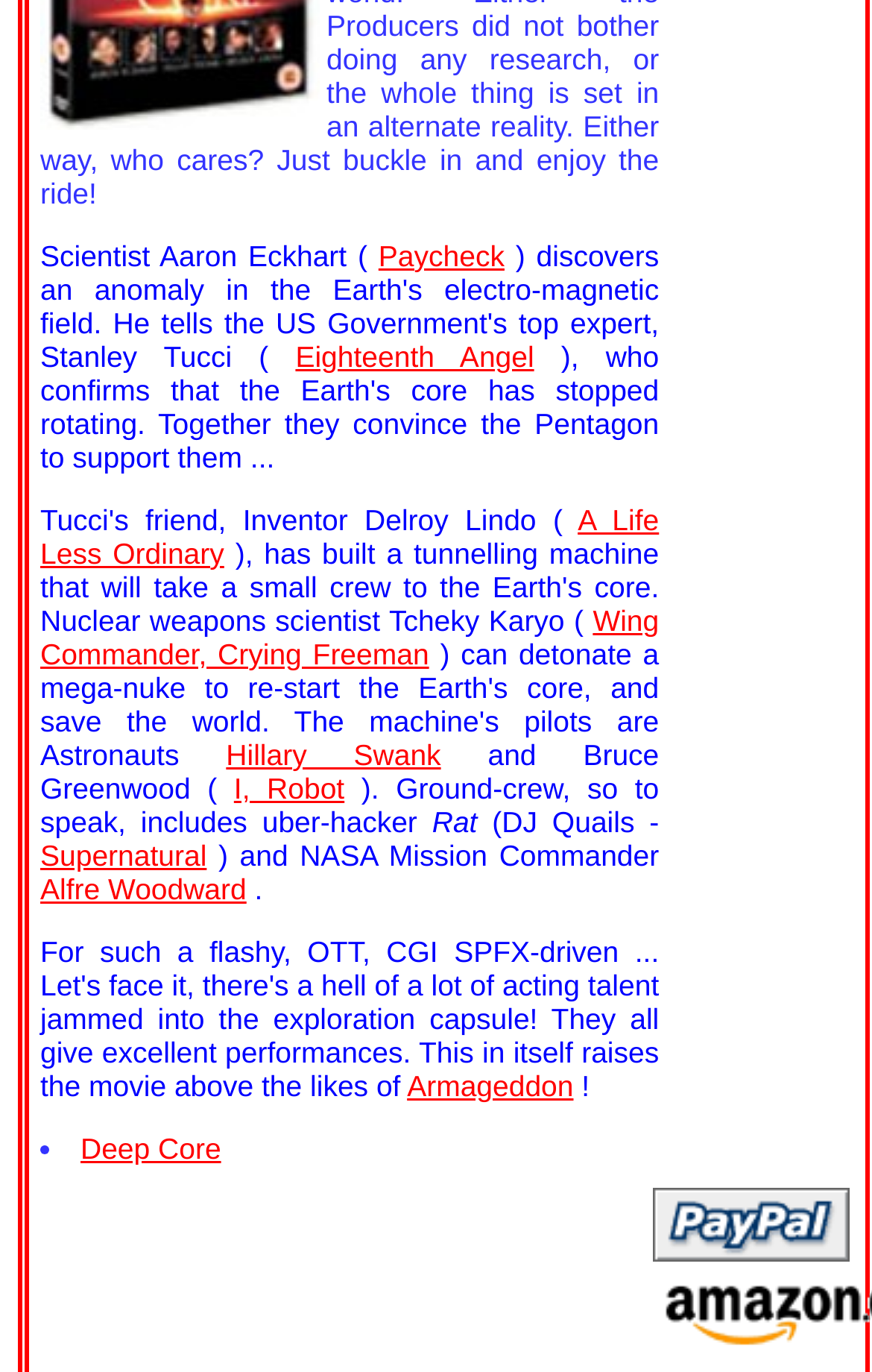Locate the bounding box coordinates of the area you need to click to fulfill this instruction: 'Check out the Armageddon link'. The coordinates must be in the form of four float numbers ranging from 0 to 1: [left, top, right, bottom].

[0.467, 0.779, 0.658, 0.804]